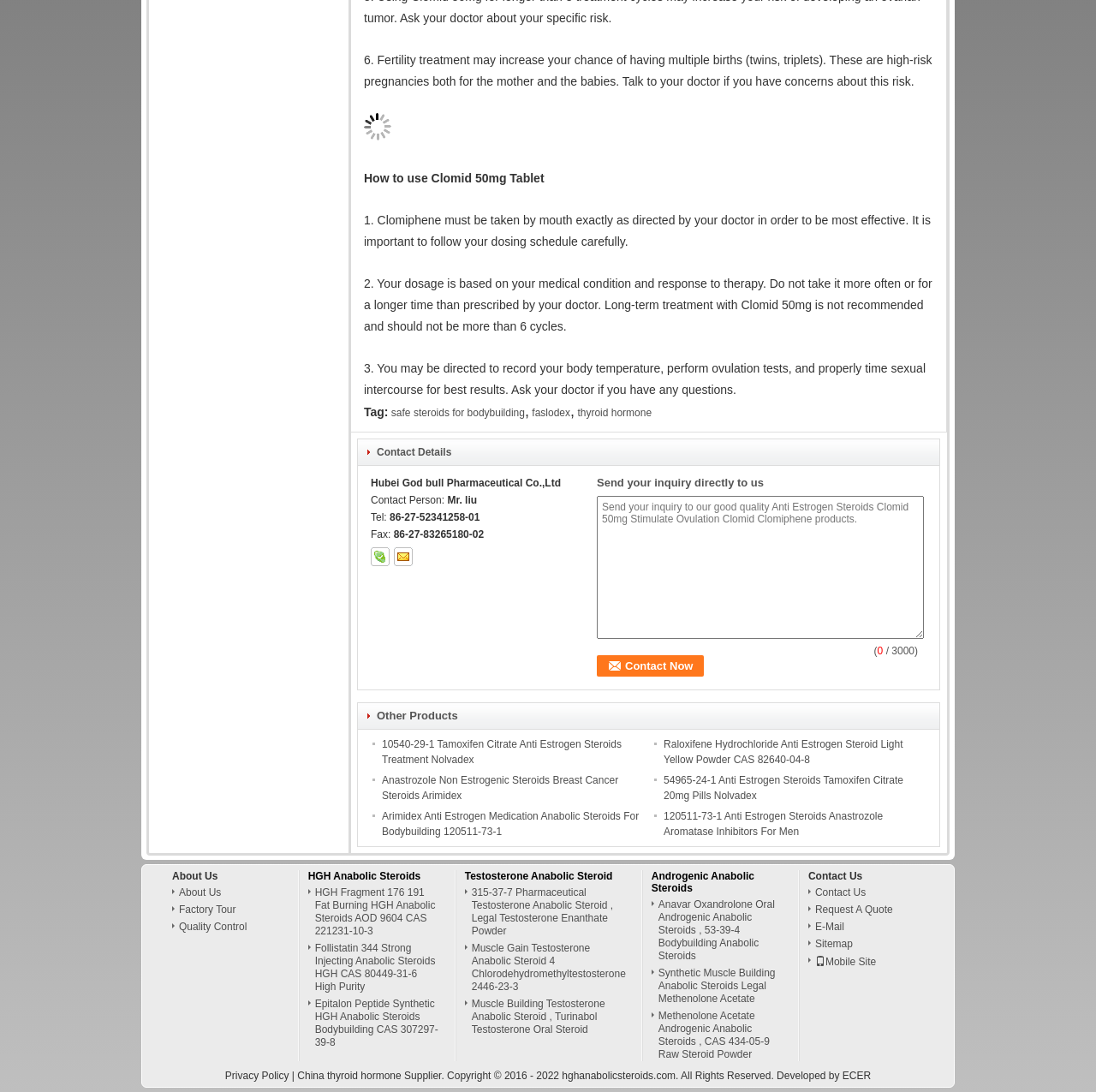How many columns are there in the table at the bottom of the webpage?
Using the information from the image, answer the question thoroughly.

The table at the bottom of the webpage has four columns, each containing links to different categories, including About Us, HGH Anabolic Steroids, Testosterone Anabolic Steroid, and Androgenic Anabolic Steroids.